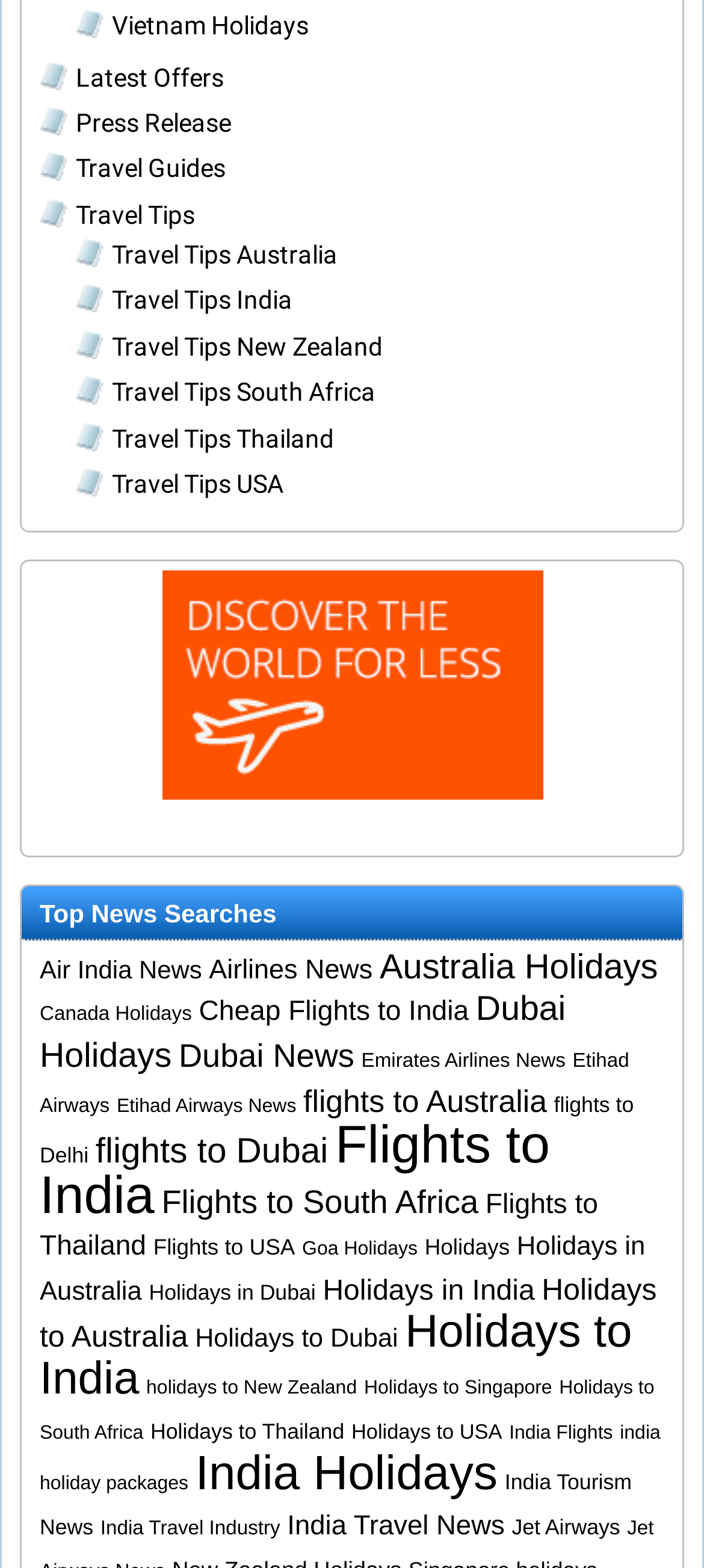Indicate the bounding box coordinates of the element that needs to be clicked to satisfy the following instruction: "Click the link to view the answer". The coordinates should be four float numbers between 0 and 1, i.e., [left, top, right, bottom].

None